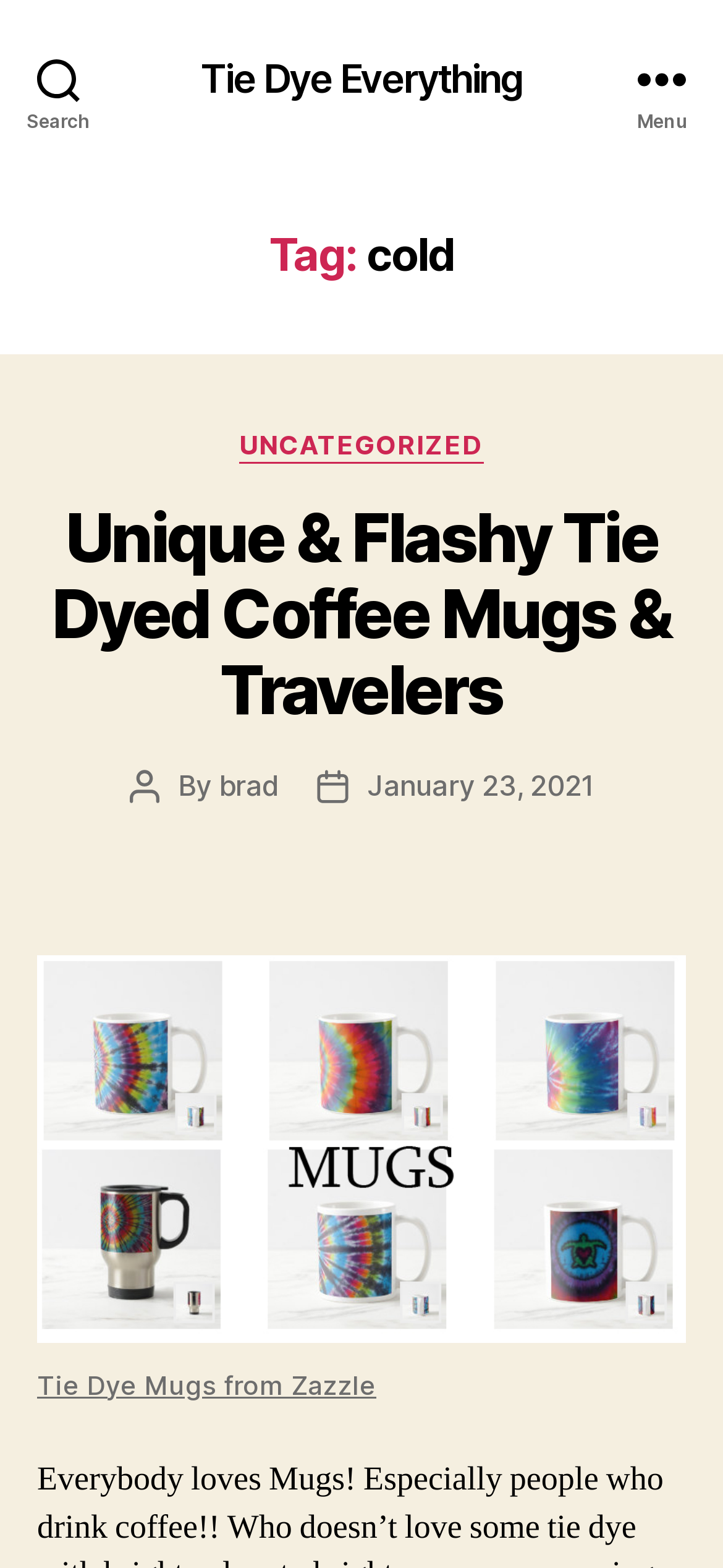Using the image as a reference, answer the following question in as much detail as possible:
What is the category of the post?

I found the category of the post by looking at the header section, where it says 'Categories' and then lists 'UNCATEGORIZED' as a link.